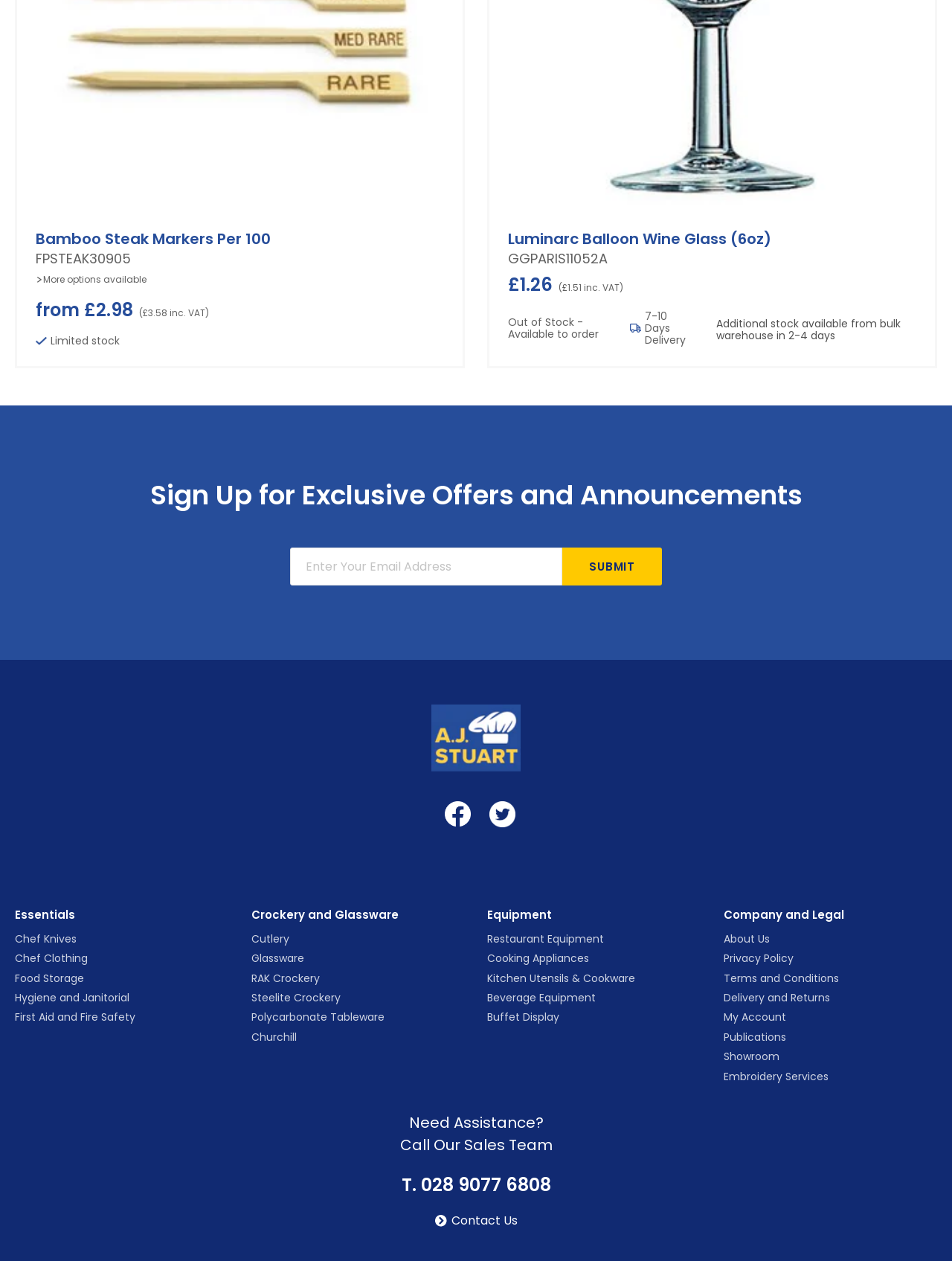Determine the bounding box of the UI element mentioned here: "First Aid and Fire Safety". The coordinates must be in the format [left, top, right, bottom] with values ranging from 0 to 1.

[0.016, 0.801, 0.142, 0.813]